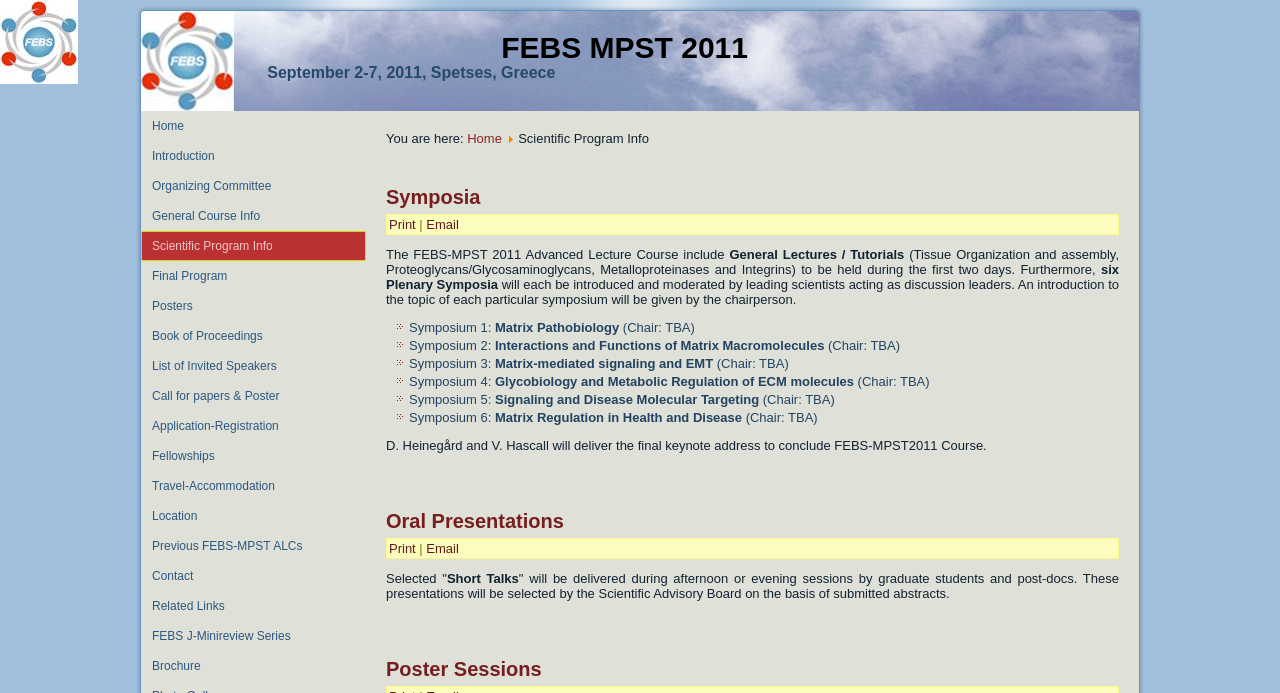Please find the bounding box coordinates for the clickable element needed to perform this instruction: "View the 'Symposia' section".

[0.302, 0.268, 0.874, 0.302]